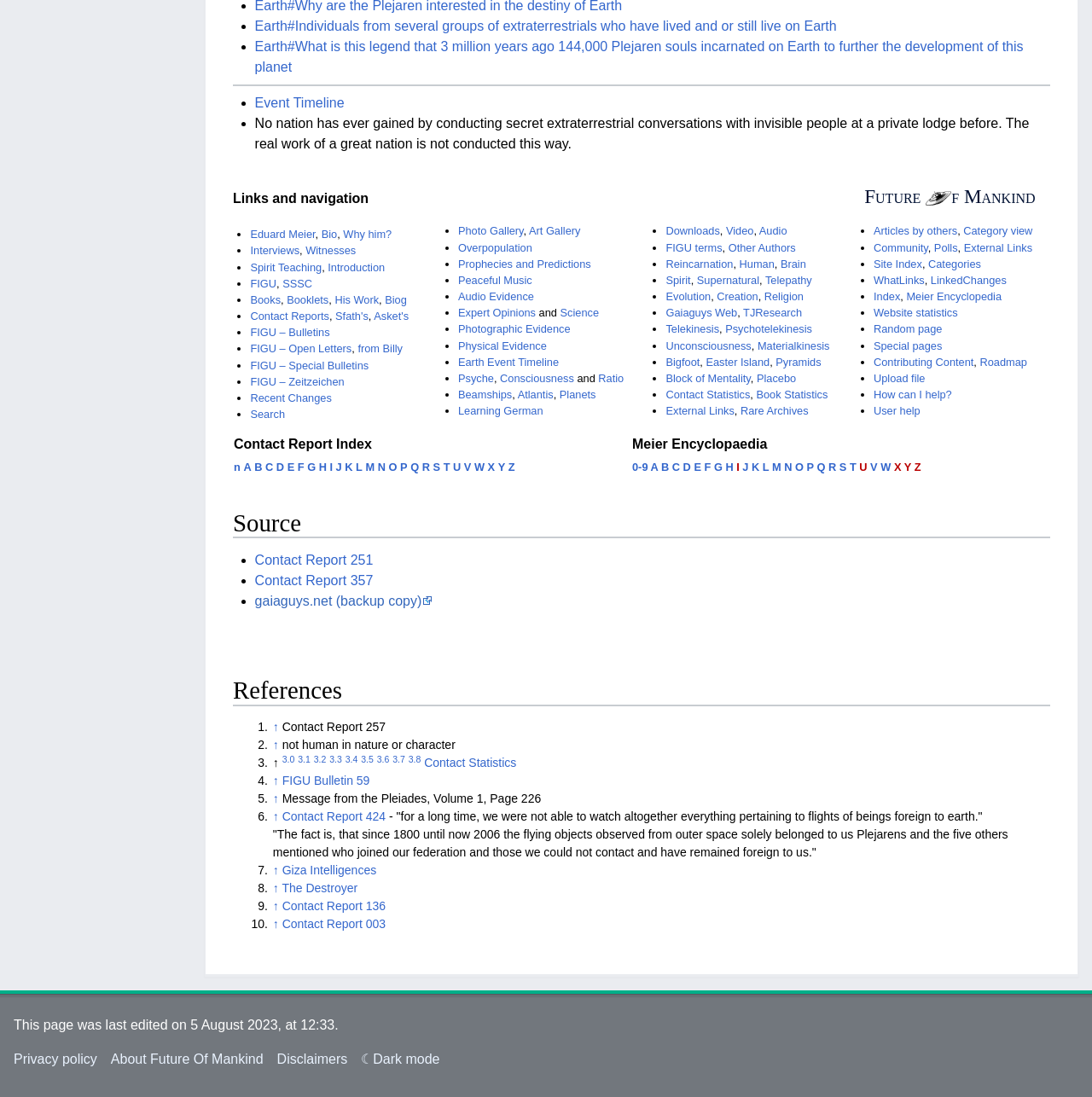Find the bounding box coordinates of the element to click in order to complete this instruction: "Visit the FIGU website". The bounding box coordinates must be four float numbers between 0 and 1, denoted as [left, top, right, bottom].

[0.848, 0.169, 0.871, 0.189]